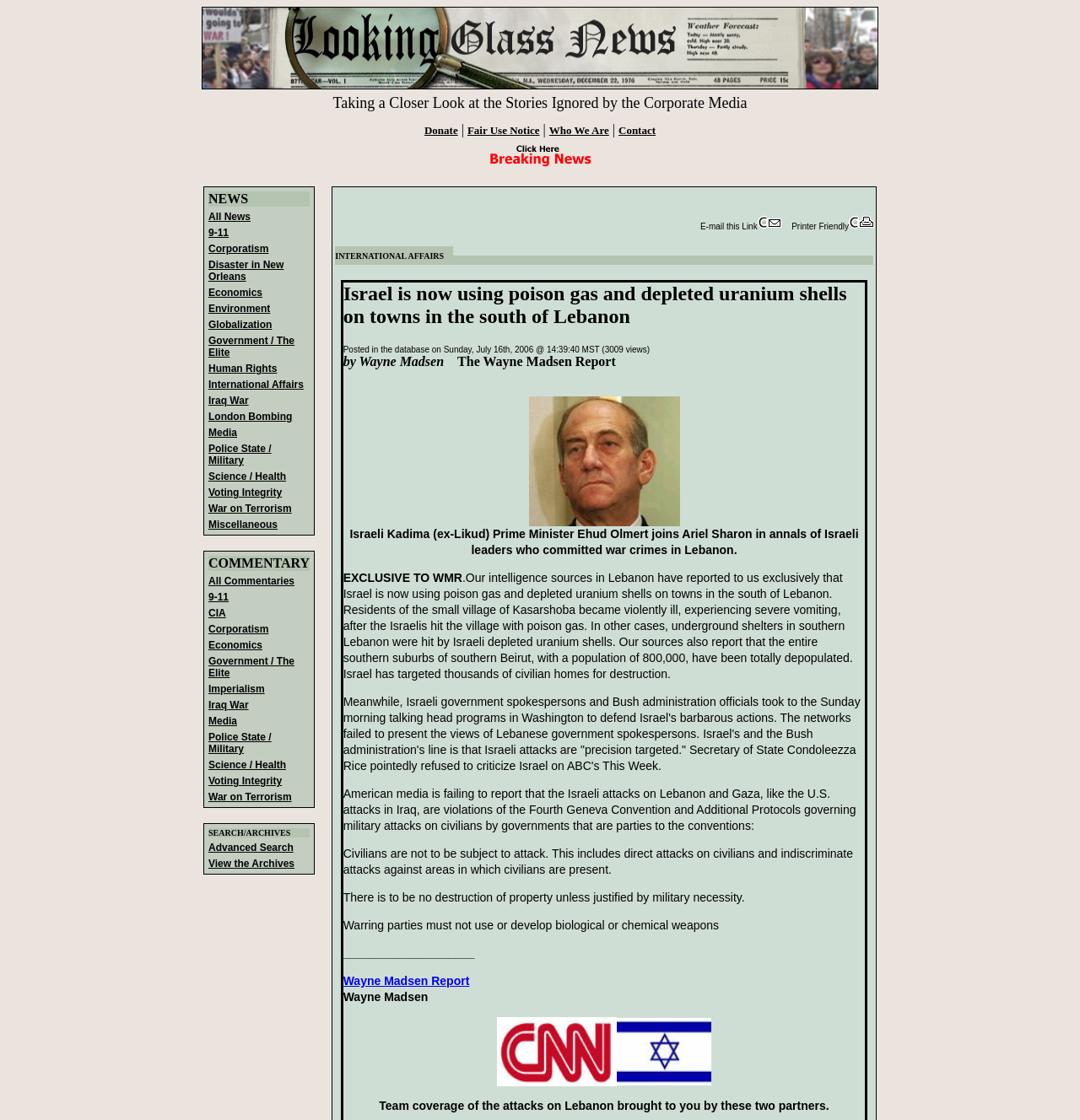What is the purpose of the 'Donate' link?
Answer the question in a detailed and comprehensive manner.

The 'Donate' link is likely intended for users to contribute financially to the website, possibly to support its operation or maintenance.